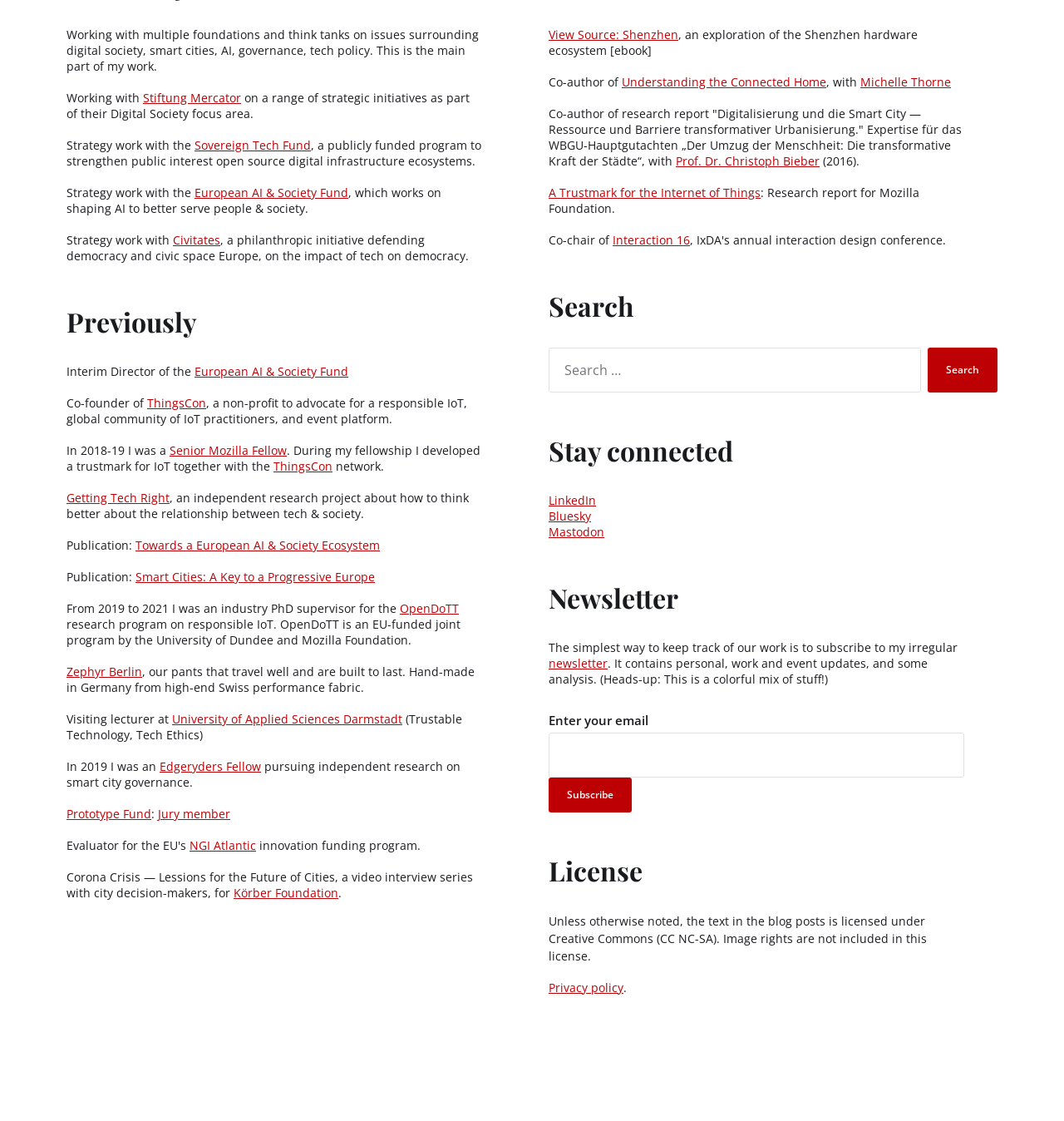Locate the bounding box coordinates of the item that should be clicked to fulfill the instruction: "Read the publication 'Towards a European AI & Society Ecosystem'".

[0.127, 0.48, 0.357, 0.494]